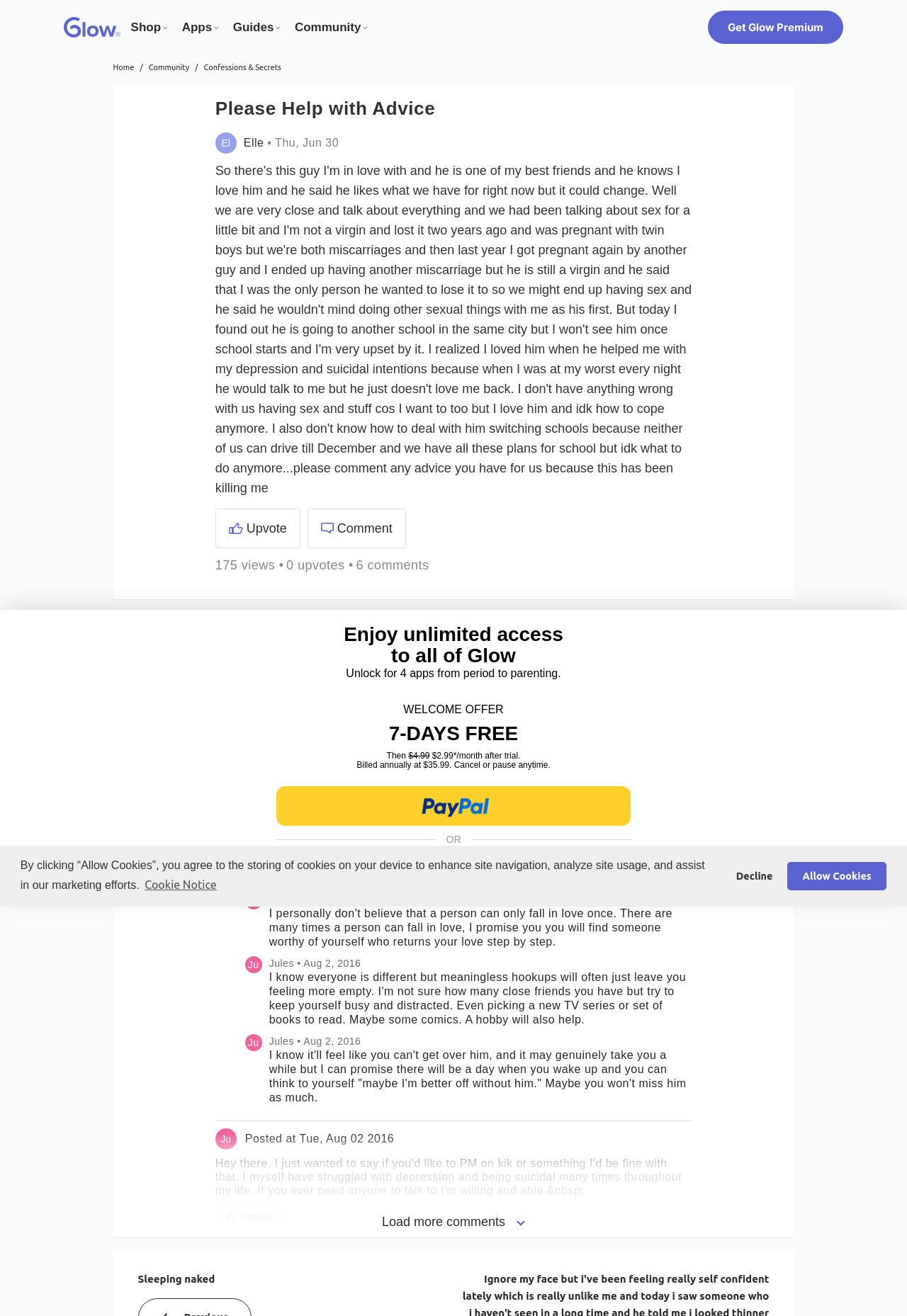Please identify the bounding box coordinates of the area I need to click to accomplish the following instruction: "Click on the 'Community' link".

[0.164, 0.048, 0.209, 0.054]